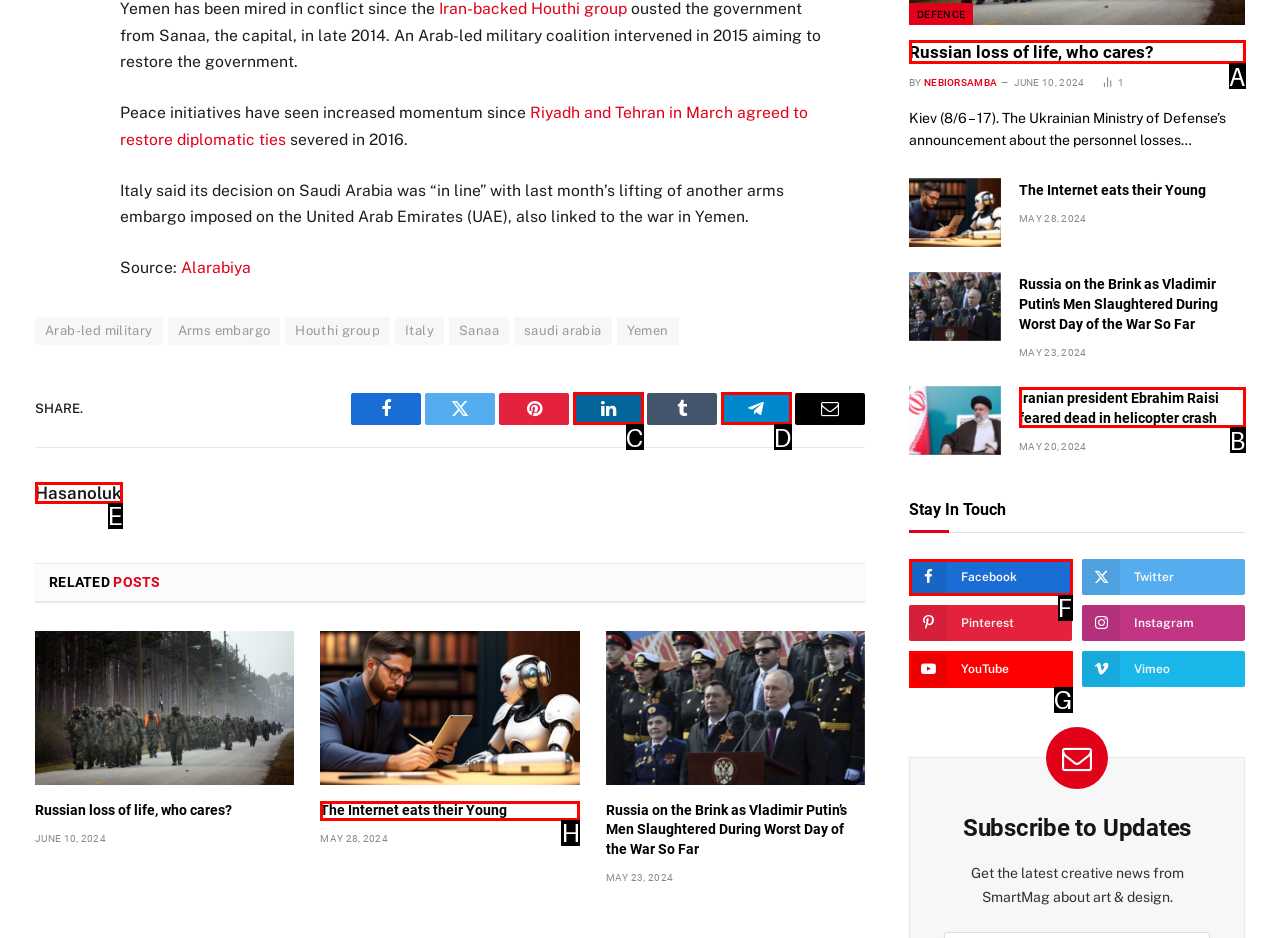Match the following description to the correct HTML element: Liens et partenaires Indicate your choice by providing the letter.

None